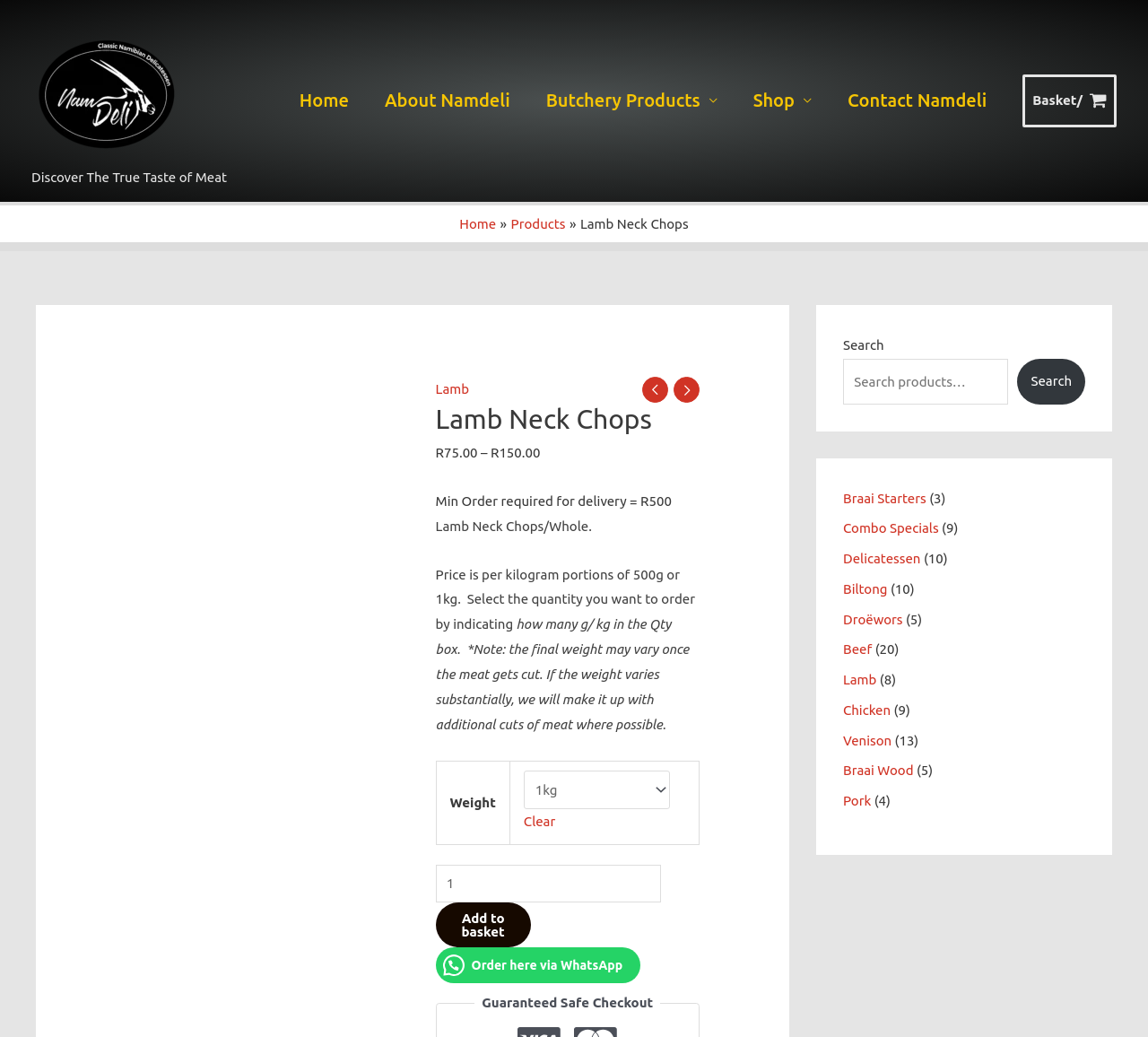Show the bounding box coordinates for the element that needs to be clicked to execute the following instruction: "Order lamb neck chops via WhatsApp". Provide the coordinates in the form of four float numbers between 0 and 1, i.e., [left, top, right, bottom].

[0.411, 0.924, 0.542, 0.937]